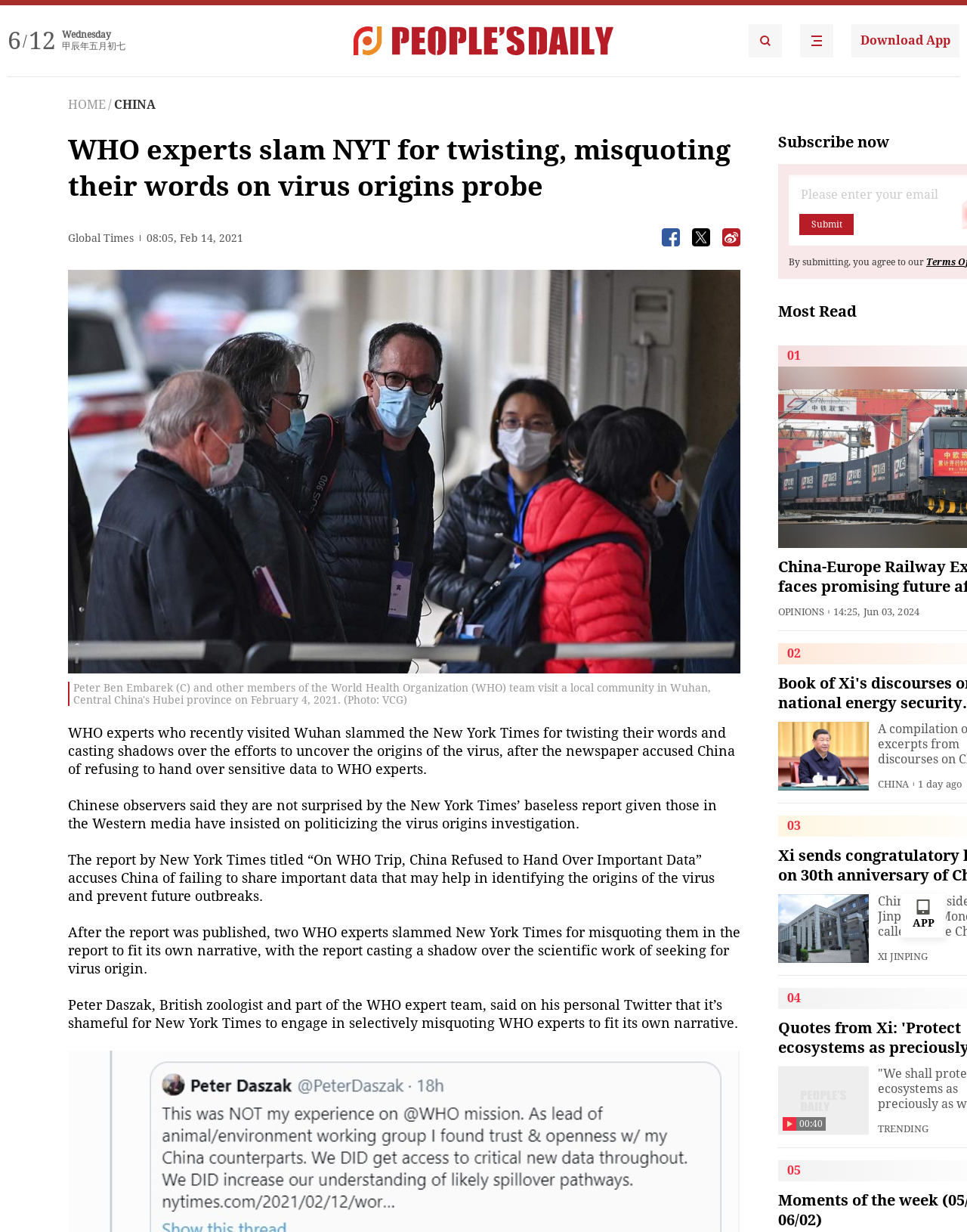Show the bounding box coordinates for the HTML element described as: "People's Daily Search Details".

[0.774, 0.02, 0.809, 0.047]